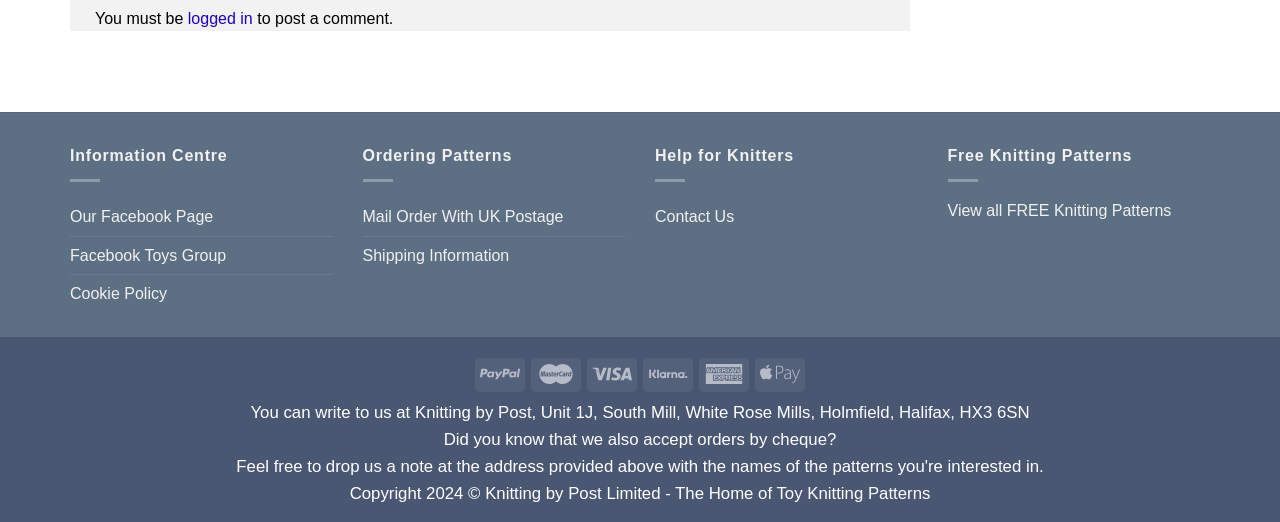What is the condition to post a comment?
Give a one-word or short phrase answer based on the image.

logged in